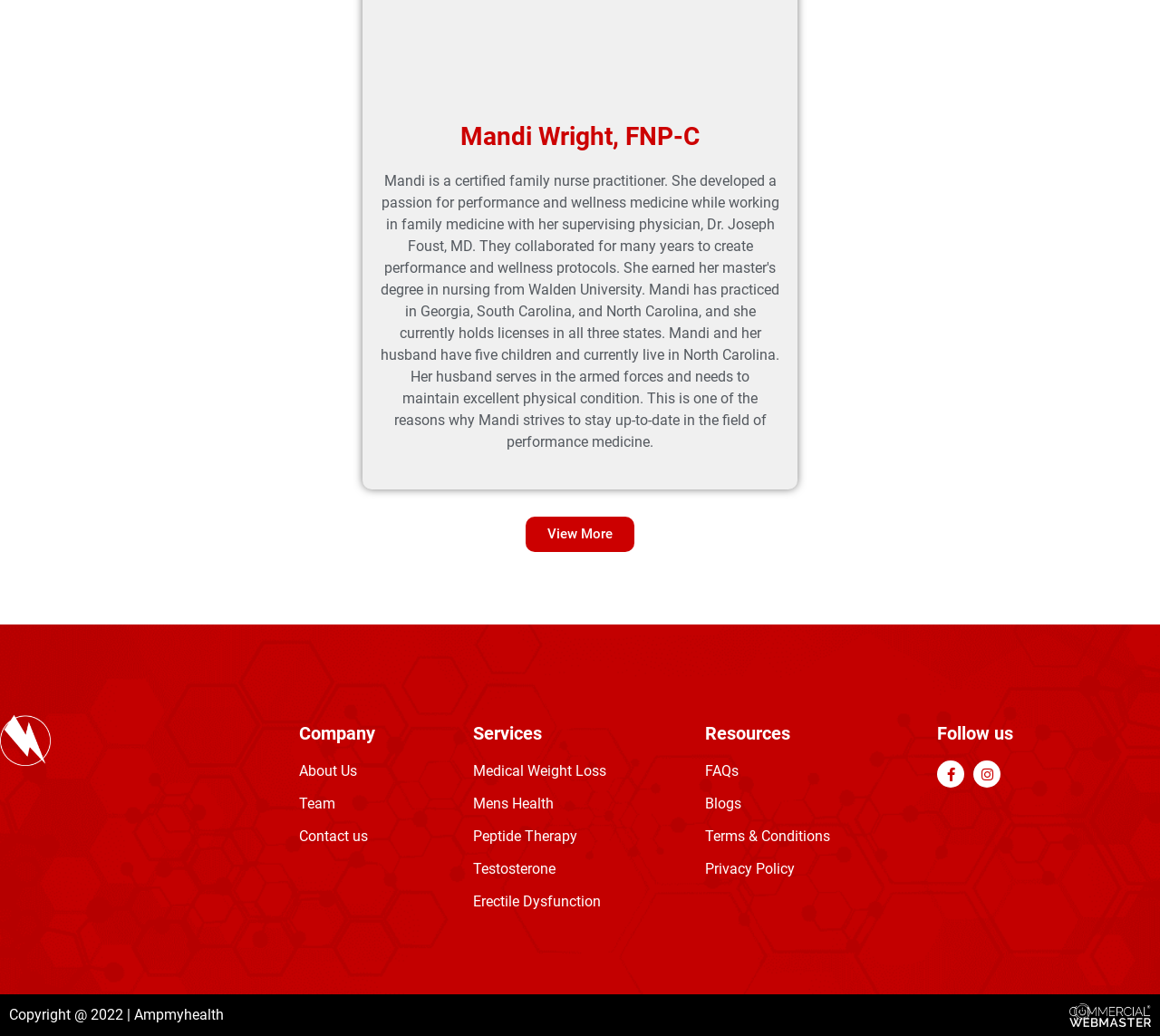What social media platforms are available for following?
Your answer should be a single word or phrase derived from the screenshot.

Facebook, Instagram